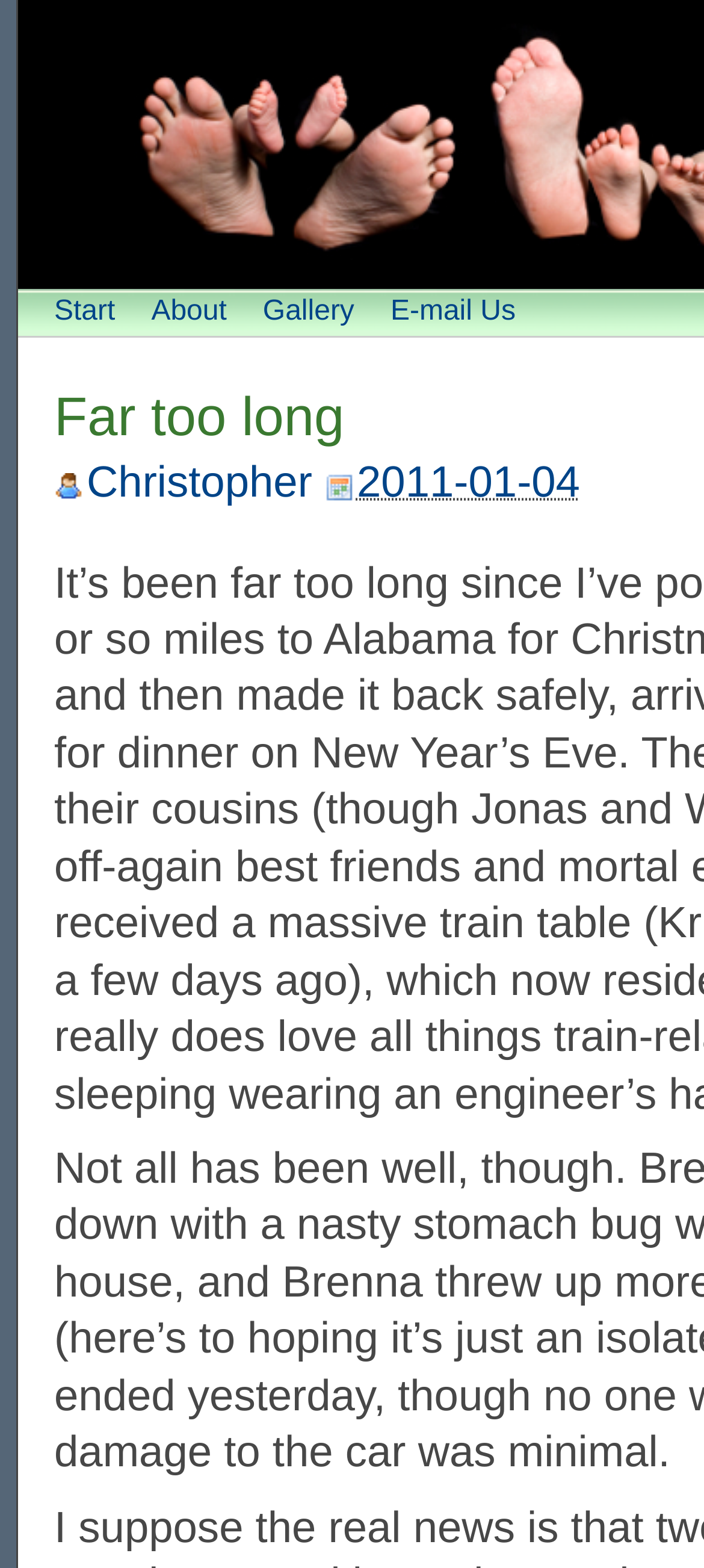Using the format (top-left x, top-left y, bottom-right x, bottom-right y), provide the bounding box coordinates for the described UI element. All values should be floating point numbers between 0 and 1: About

[0.189, 0.184, 0.348, 0.214]